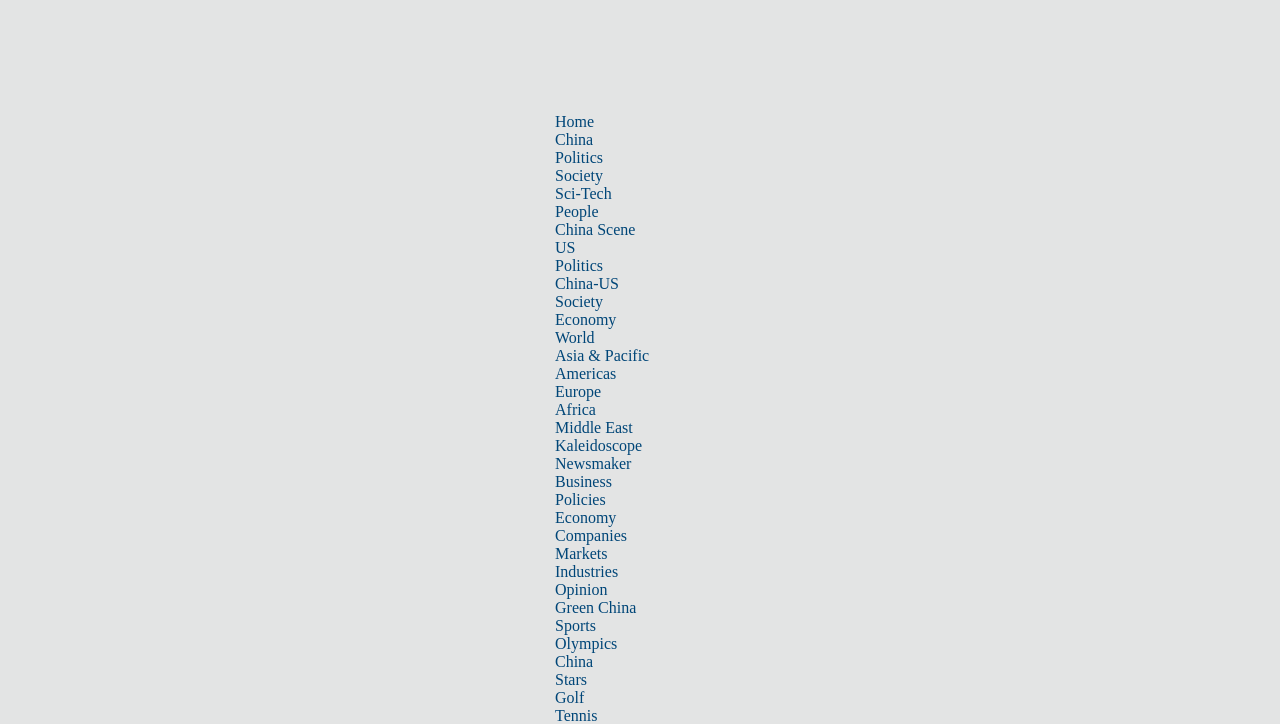Please specify the bounding box coordinates of the region to click in order to perform the following instruction: "Click on the 'Home' link".

[0.434, 0.156, 0.464, 0.18]